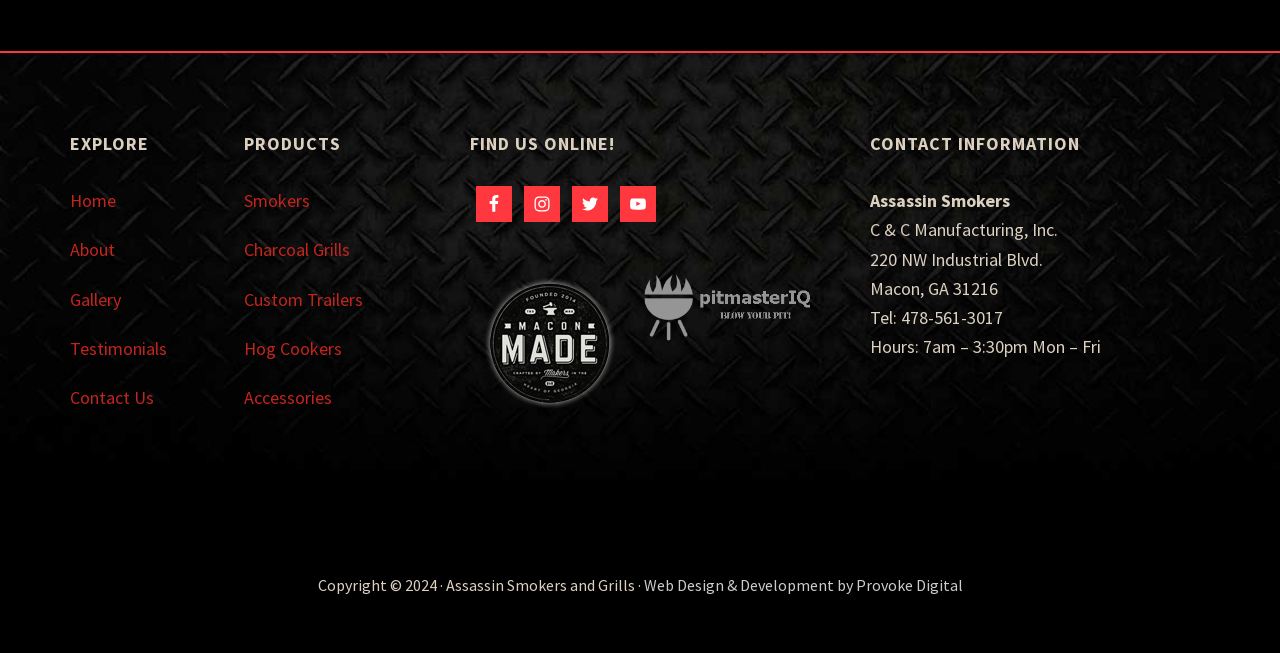Please provide the bounding box coordinates in the format (top-left x, top-left y, bottom-right x, bottom-right y). Remember, all values are floating point numbers between 0 and 1. What is the bounding box coordinate of the region described as: Smokers

[0.191, 0.29, 0.242, 0.325]